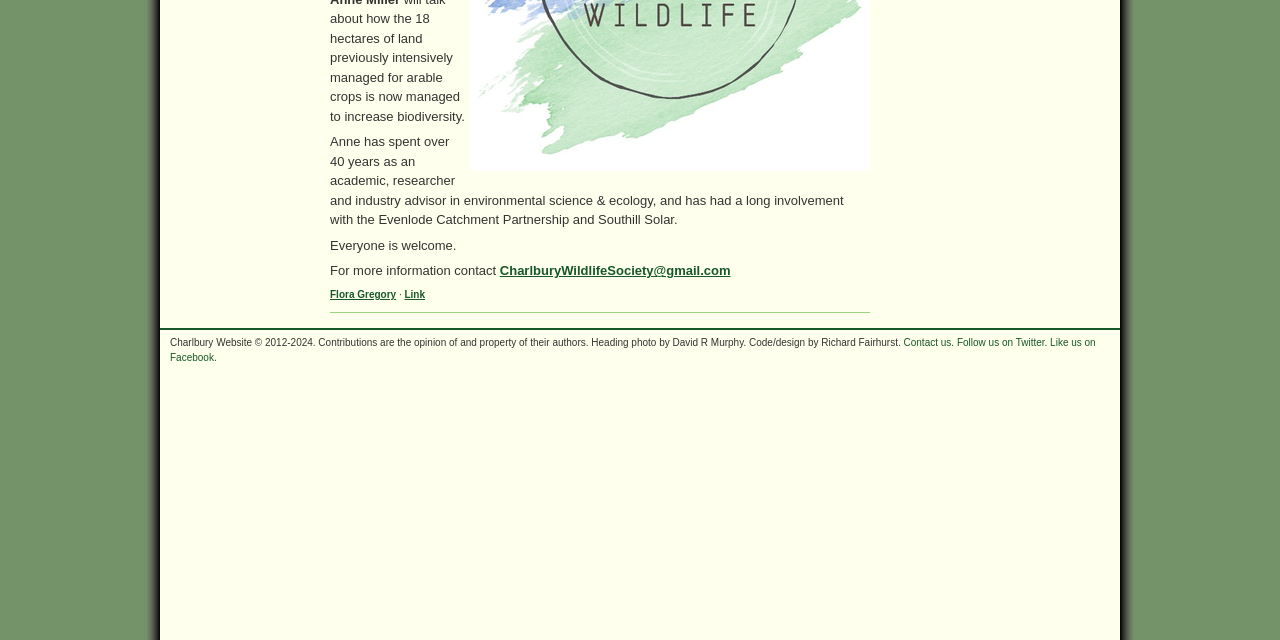Ascertain the bounding box coordinates for the UI element detailed here: "Products & Services". The coordinates should be provided as [left, top, right, bottom] with each value being a float between 0 and 1.

None